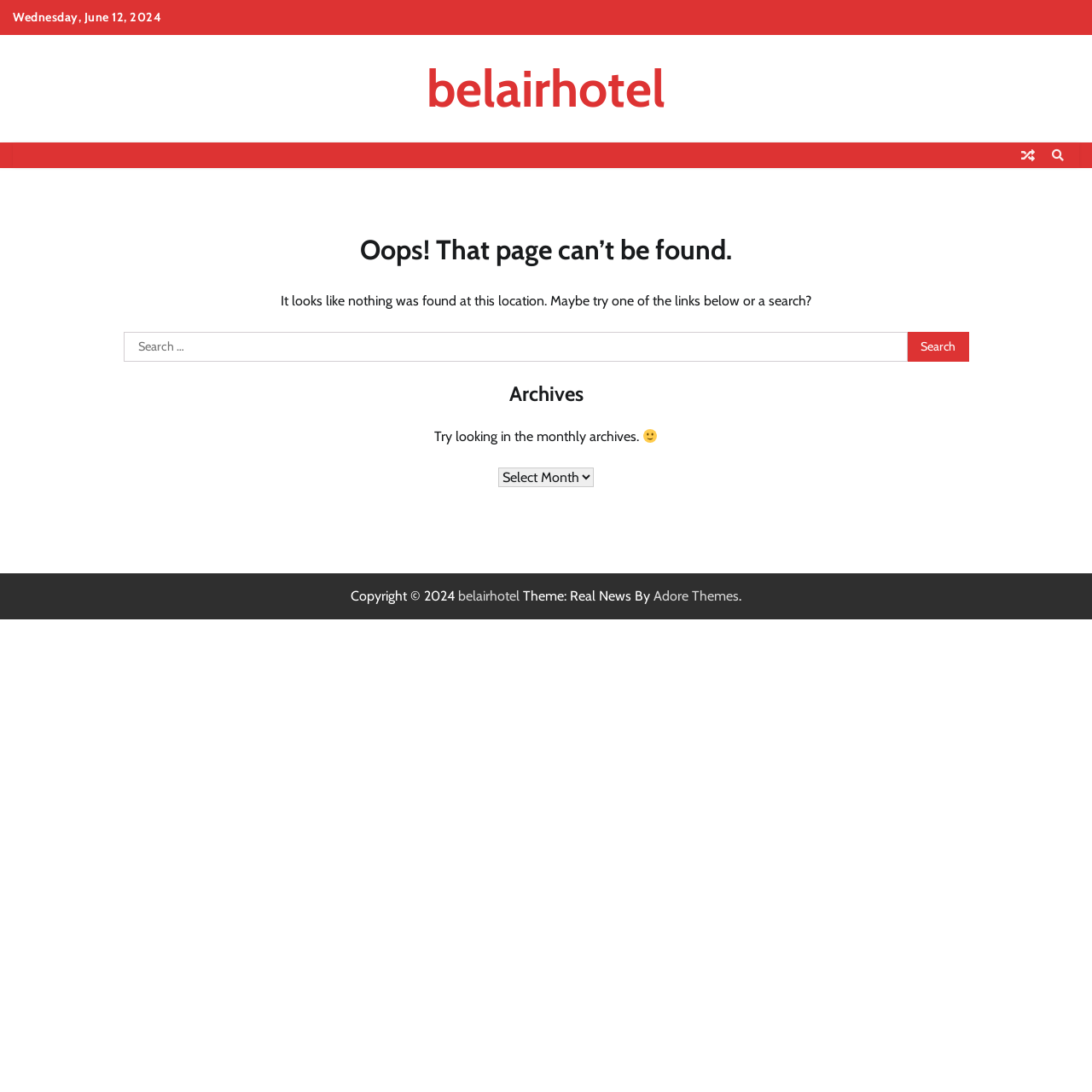Extract the main headline from the webpage and generate its text.

Oops! That page can’t be found.